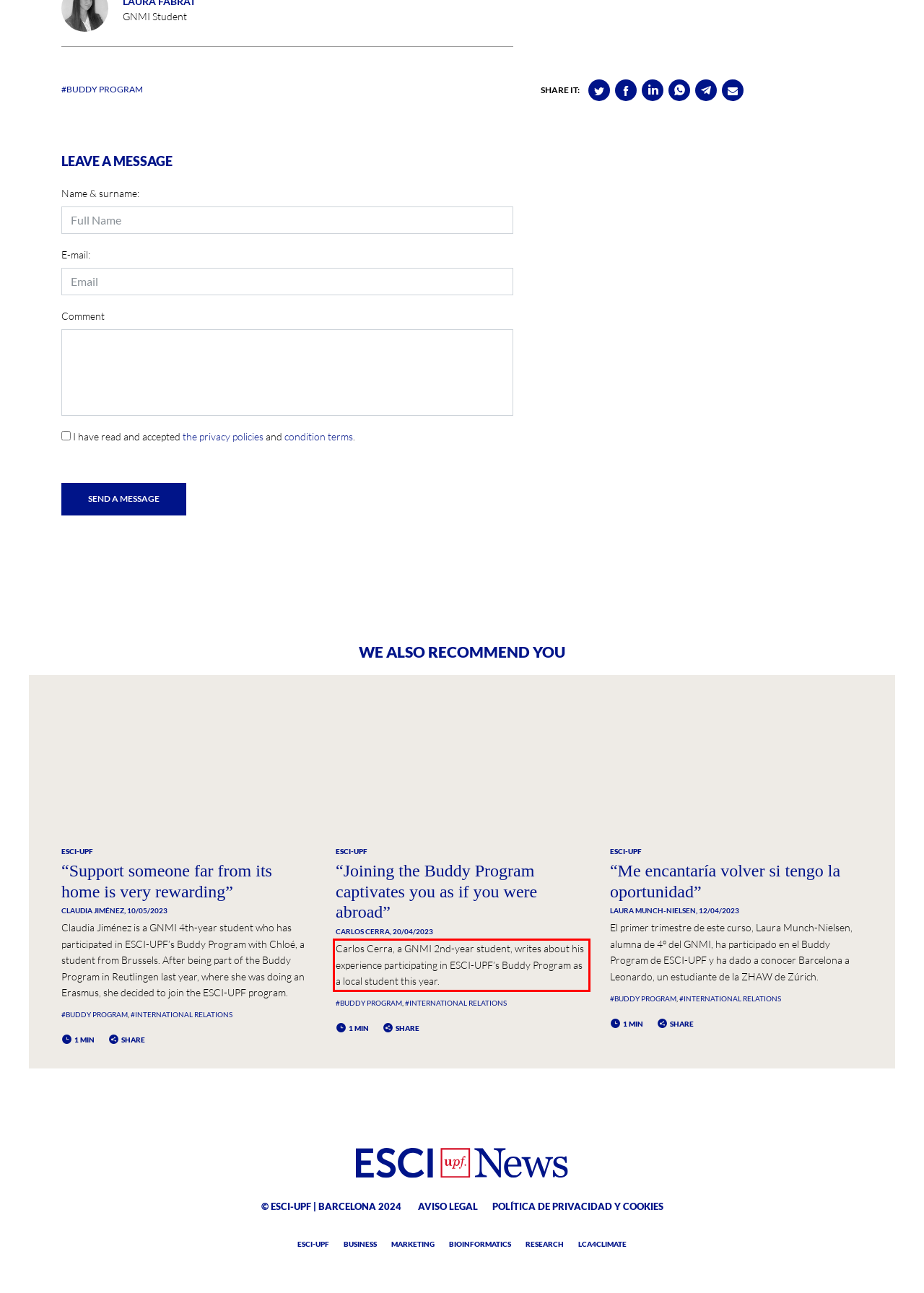Please examine the screenshot of the webpage and read the text present within the red rectangle bounding box.

Carlos Cerra, a GNMI 2nd-year student, writes about his experience participating in ESCI-UPF’s Buddy Program as a local student this year.